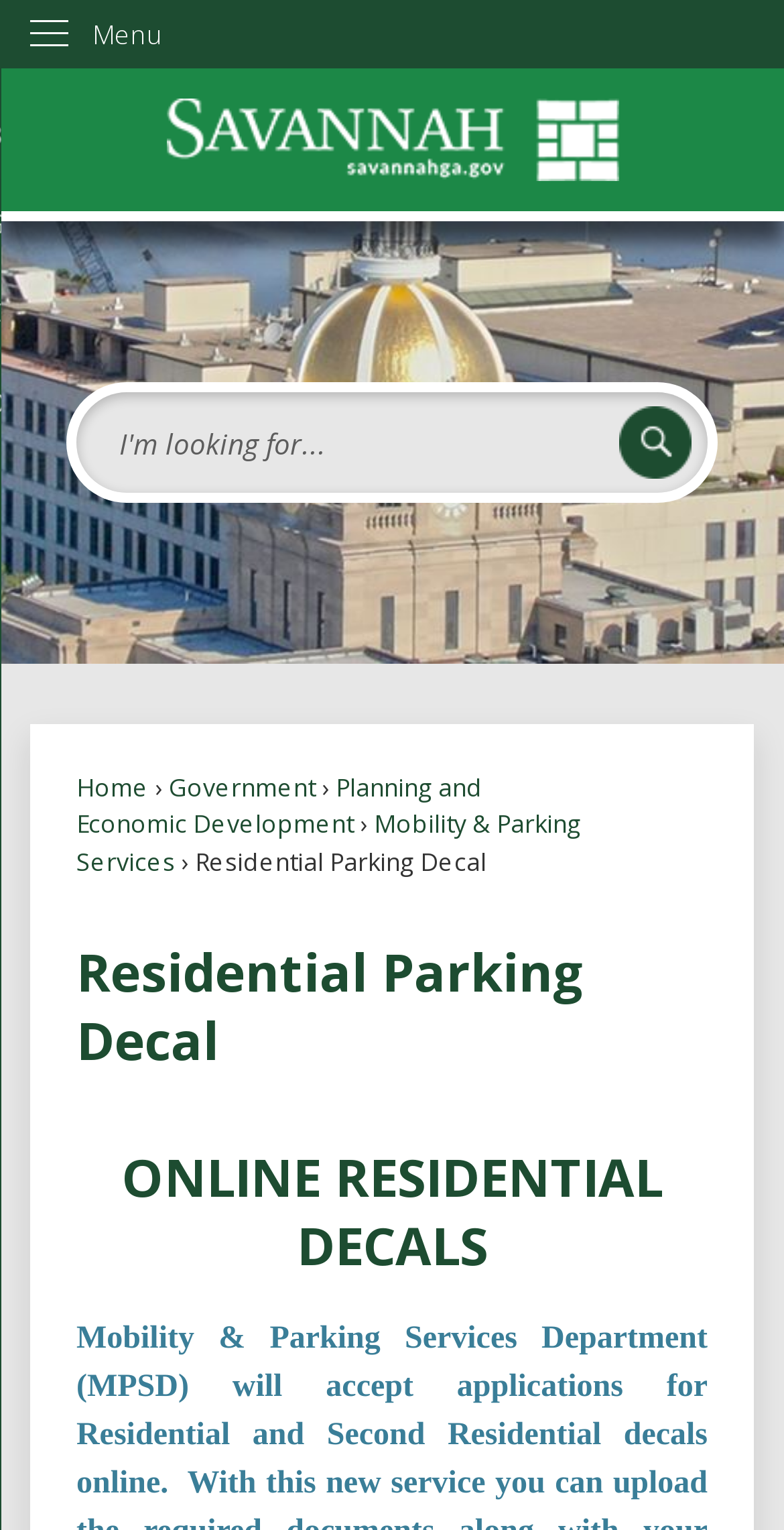What is the title of the section below the main navigation?
Please provide a comprehensive answer based on the visual information in the image.

After analyzing the webpage content, I found that the section below the main navigation has a heading titled 'Residential Parking Decal', which suggests that this section provides information about the decal.